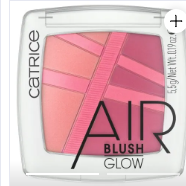Describe the scene in the image with detailed observations.

The image showcases the Catrice Air Blush Glow, a captivating blush product presented in a sleek, transparent compact. The blush features an array of vibrant shades in a striped design, blending soft pinks and deeper hues, perfect for adding a fresh, radiant glow to the cheeks. The packaging is labeled prominently with the product name "AIR BLUSH GLOW," highlighting its airy and luminous finish, and it comes in a generous size of 5.5 g. This blush is ideal for those looking to achieve a naturally flushed look, with the ability to layer for added intensity. Its stylish presentation is a testament to Catrice's commitment to quality cosmetics at affordable prices.